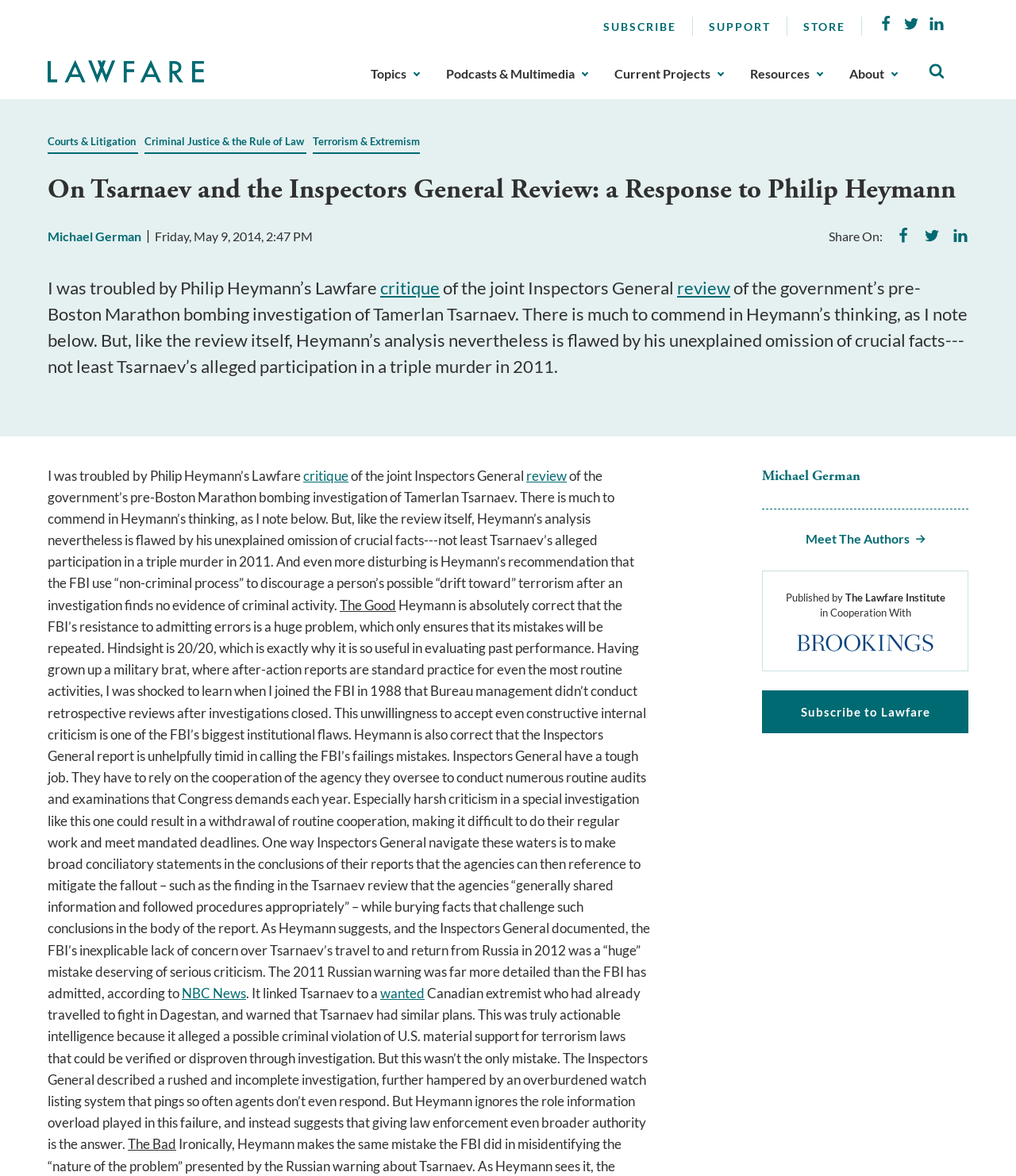Extract the text of the main heading from the webpage.

On Tsarnaev and the Inspectors General Review: a Response to Philip Heymann